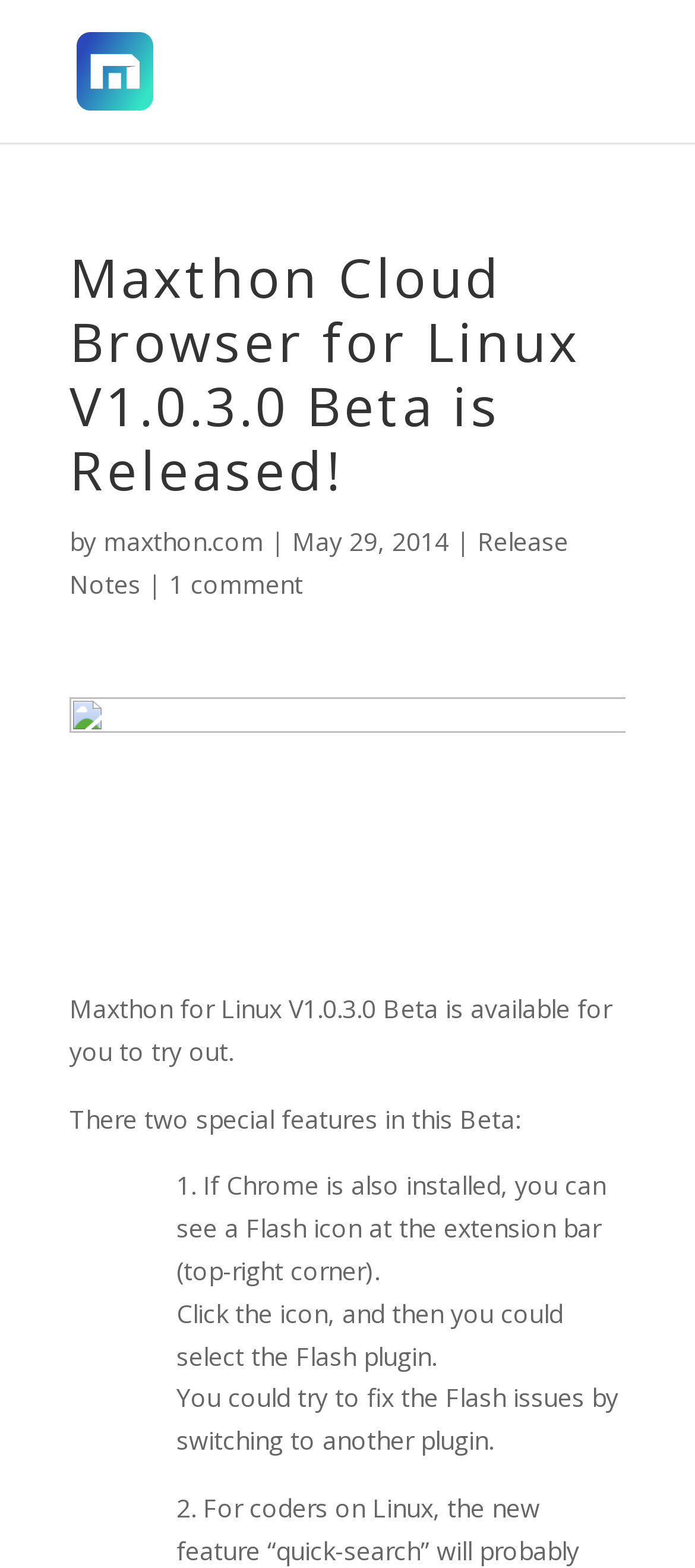Respond to the question below with a concise word or phrase:
How many comments are there?

1 comment